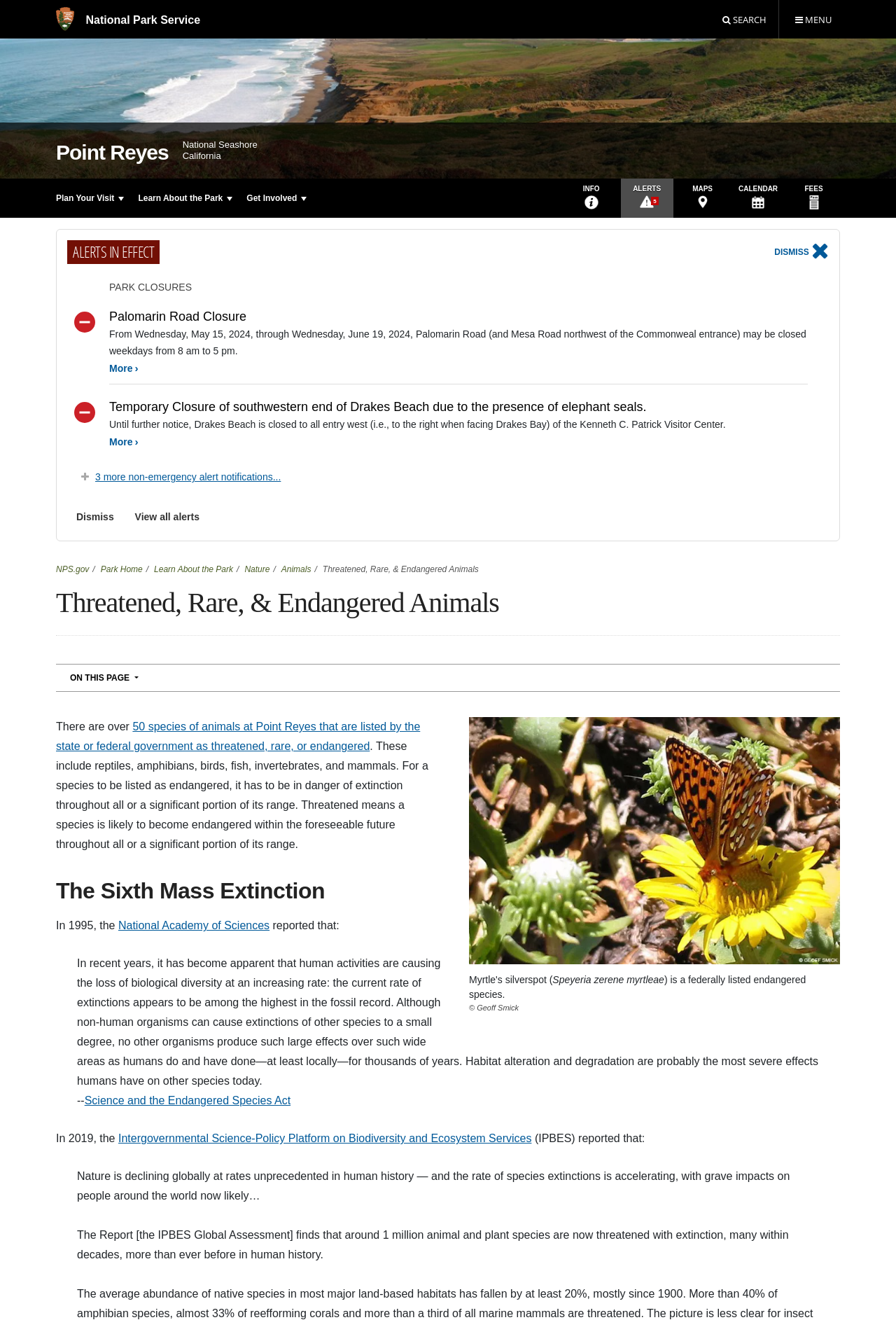Give a short answer using one word or phrase for the question:
What is the name of the organization that reported in 1995 that human activities are causing the loss of biological diversity at an increasing rate?

National Academy of Sciences